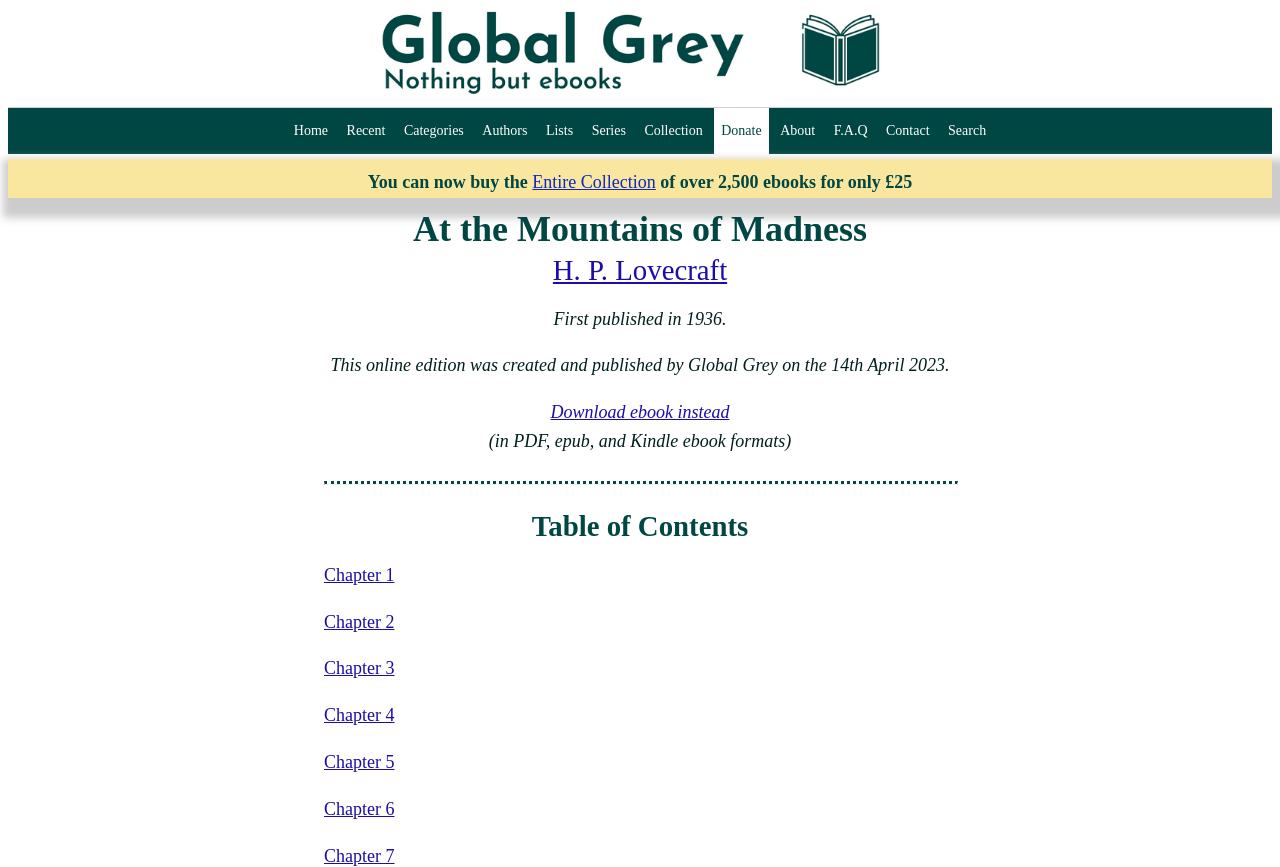Determine the bounding box for the UI element that matches this description: "Chapter 4".

[0.253, 0.813, 0.308, 0.836]